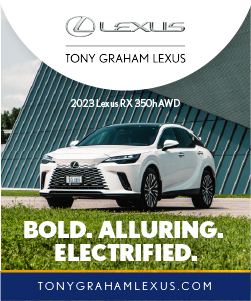Describe all the important aspects and features visible in the image.

This image features a striking advertisement for the 2023 Lexus RX 350 AWD, presented by Tony Graham Lexus. The vehicle is showcased prominently in a contemporary setting, emphasizing its sleek design and luxurious appeal. The graphic includes the tagline "BOLD. ALLURING. ELECTRIFIED." which highlights the advanced features and stylish aesthetics of the SUV. The background consists of modern architecture that complements the car's dynamic look, reinforcing the theme of innovation. At the bottom, the website tonygrahamlexus.com is featured, inviting potential customers to explore more about this electrifying vehicle.